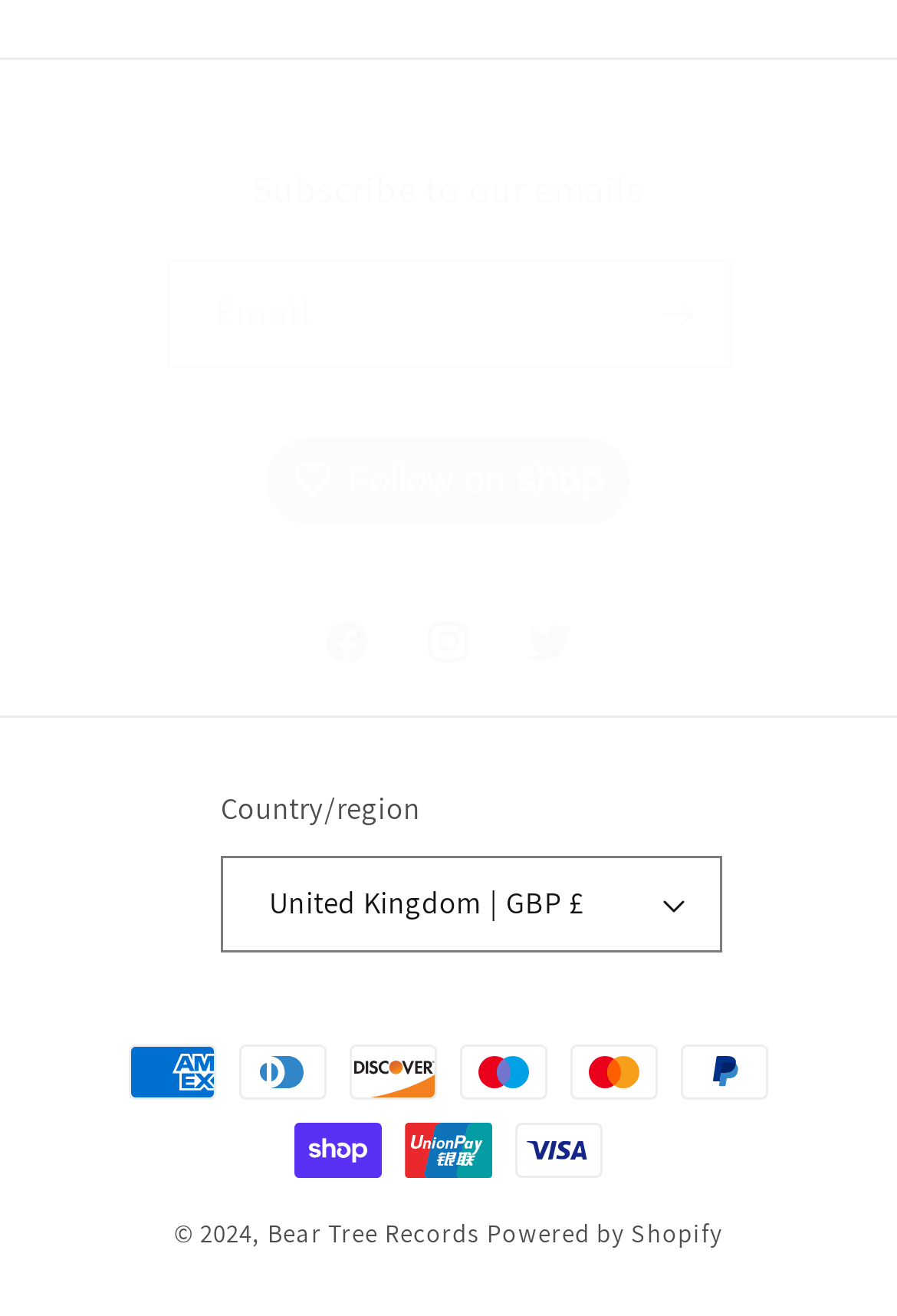What is the purpose of the textbox?
Please answer the question as detailed as possible based on the image.

The textbox with the label 'Email' and the attribute 'required: True' suggests that it is used to input an email address, likely for subscription or newsletter purposes.